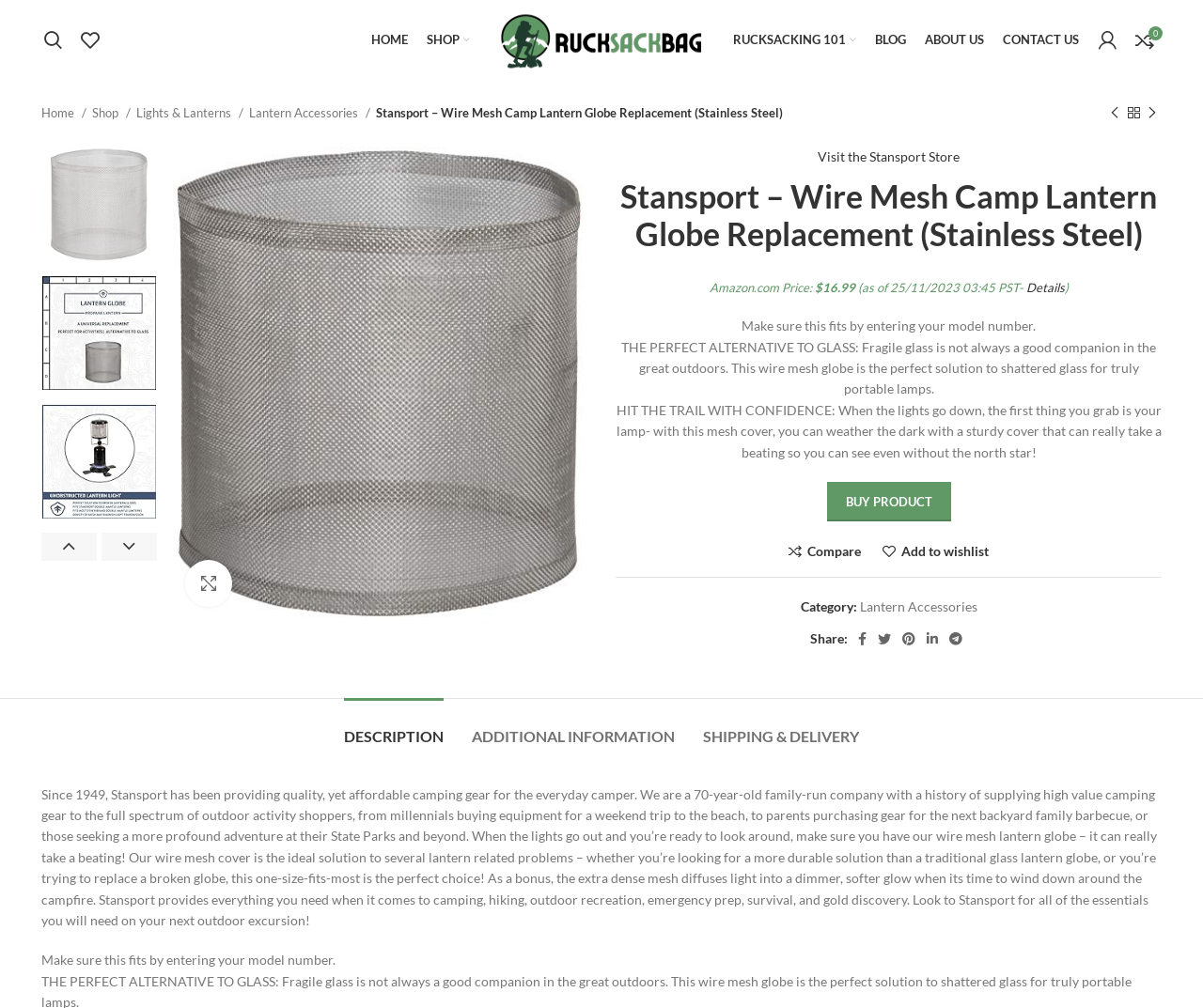Highlight the bounding box coordinates of the element you need to click to perform the following instruction: "Visit the Stansport Store."

[0.68, 0.146, 0.798, 0.167]